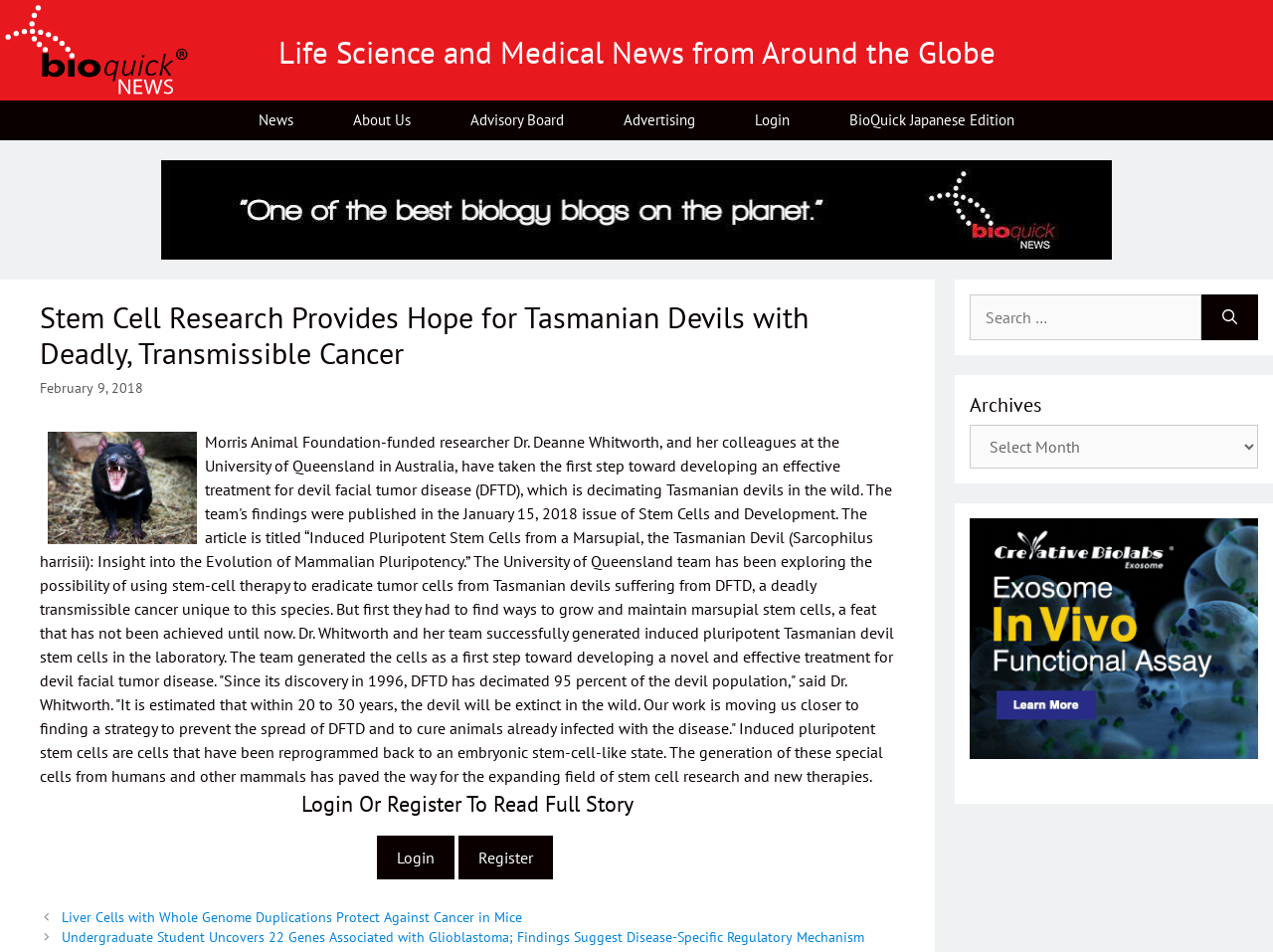Please determine the main heading text of this webpage.

Stem Cell Research Provides Hope for Tasmanian Devils with Deadly, Transmissible Cancer